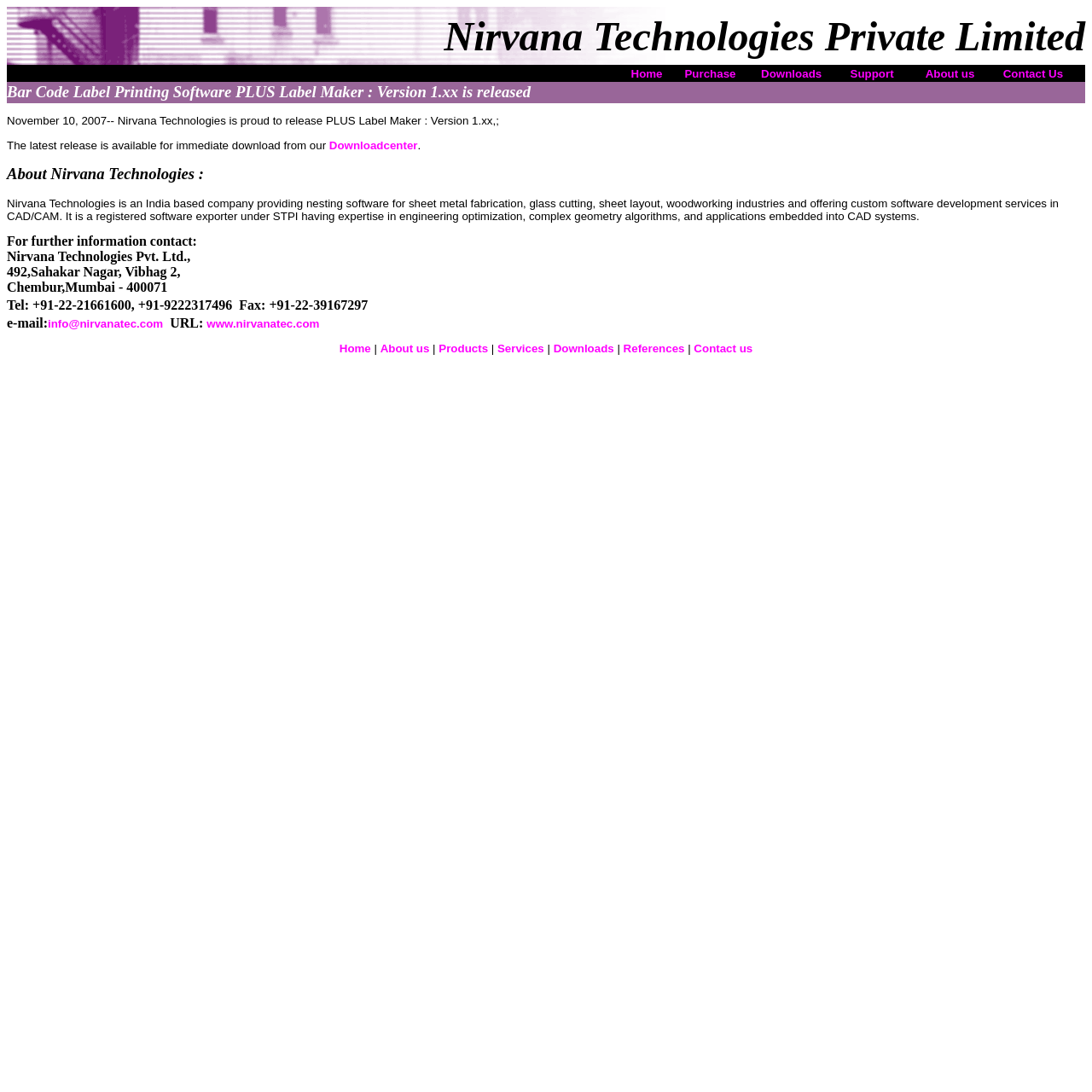Summarize the contents and layout of the webpage in detail.

The webpage is about PLUS Label Maker, a bar code label printing software. At the top, there is a header section with a company name "Nirvana Technologies Private Limited" on the left and a navigation menu on the right, containing links to "Home", "Purchase", "Downloads", "Support", "About us", and "Contact Us".

Below the header section, there is a banner announcing the release of PLUS Label Maker: Version 1.xx, with a heading and a brief description. 

Following the banner, there are three paragraphs of text. The first paragraph announces the release of the software and provides a link to the "Downloadcenter" to download the latest version. The second paragraph is about Nirvana Technologies, describing the company's expertise and services. The third paragraph provides contact information for further inquiries.

After the paragraphs, there is a section with multiple headings, providing detailed contact information for Nirvana Technologies, including address, phone numbers, fax, email, and website URL. The email and website URL are clickable links.

At the bottom of the page, there is a footer section with a navigation menu similar to the one at the top, containing links to "Home", "About us", "Products", "Services", "Downloads", "References", and "Contact us", separated by vertical lines.